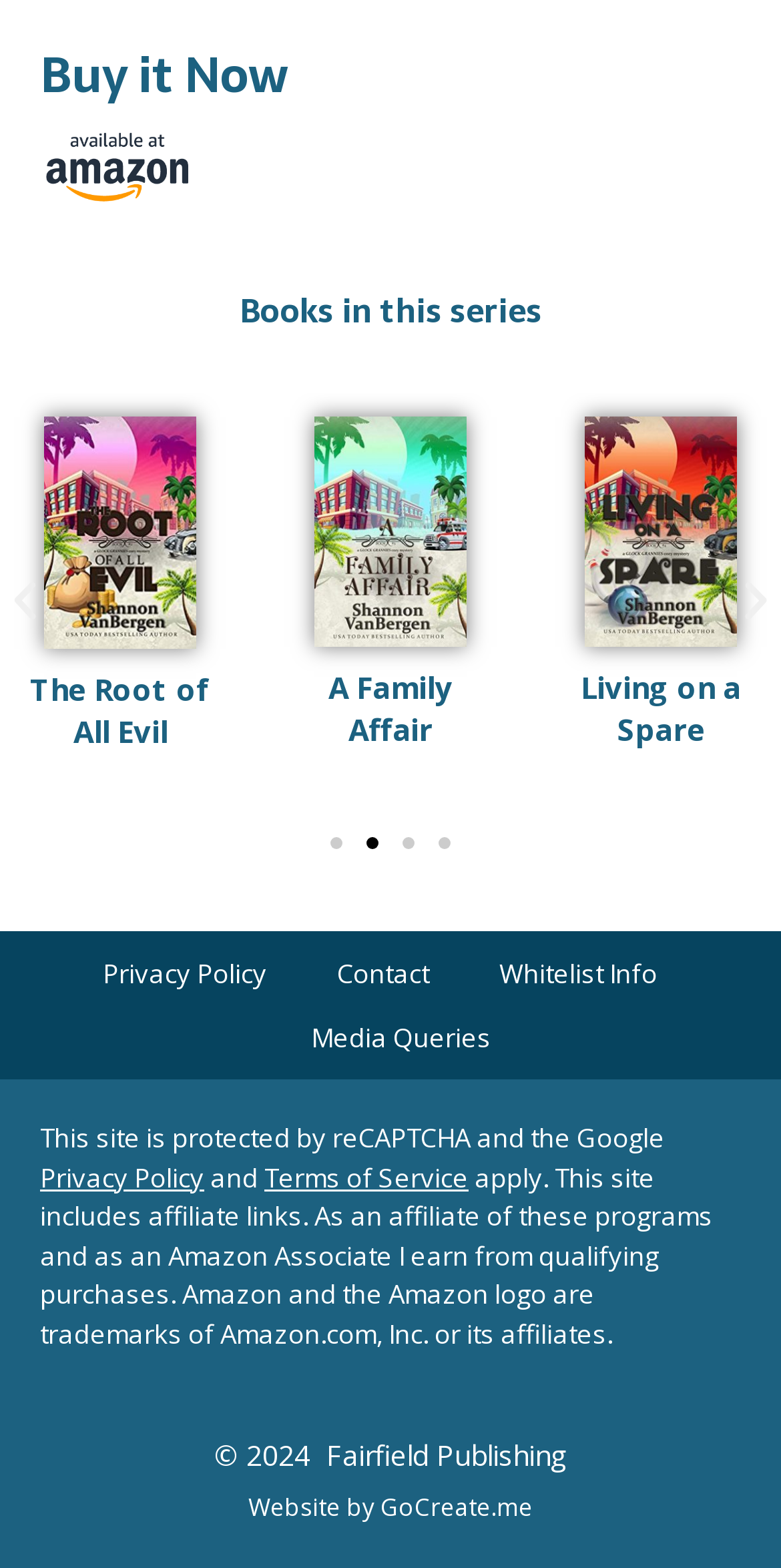Extract the bounding box for the UI element that matches this description: "ripley_csr@hubbell.com".

None